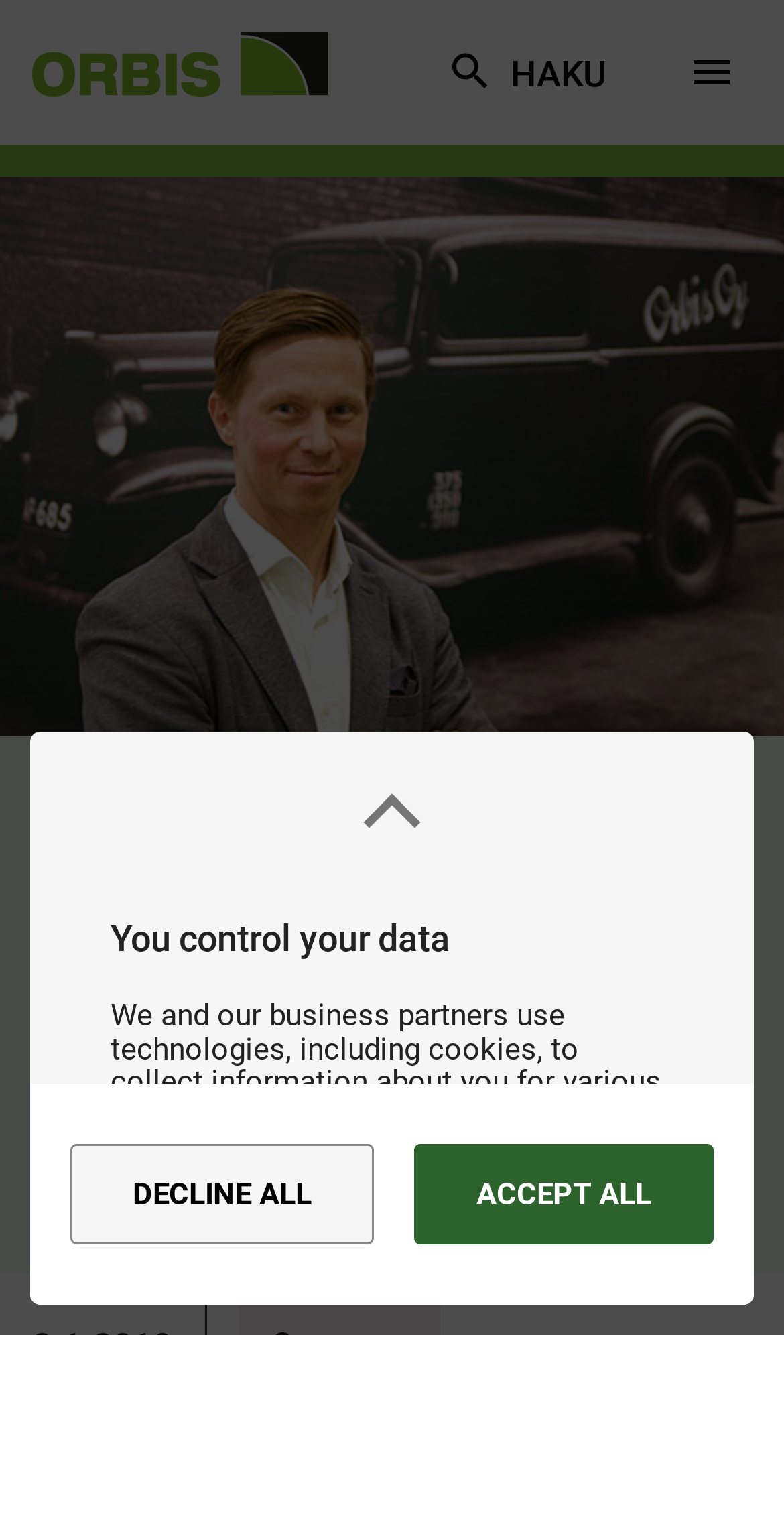Determine the bounding box coordinates for the UI element matching this description: "parent_node: You control your data".

[0.141, 0.501, 0.859, 0.553]